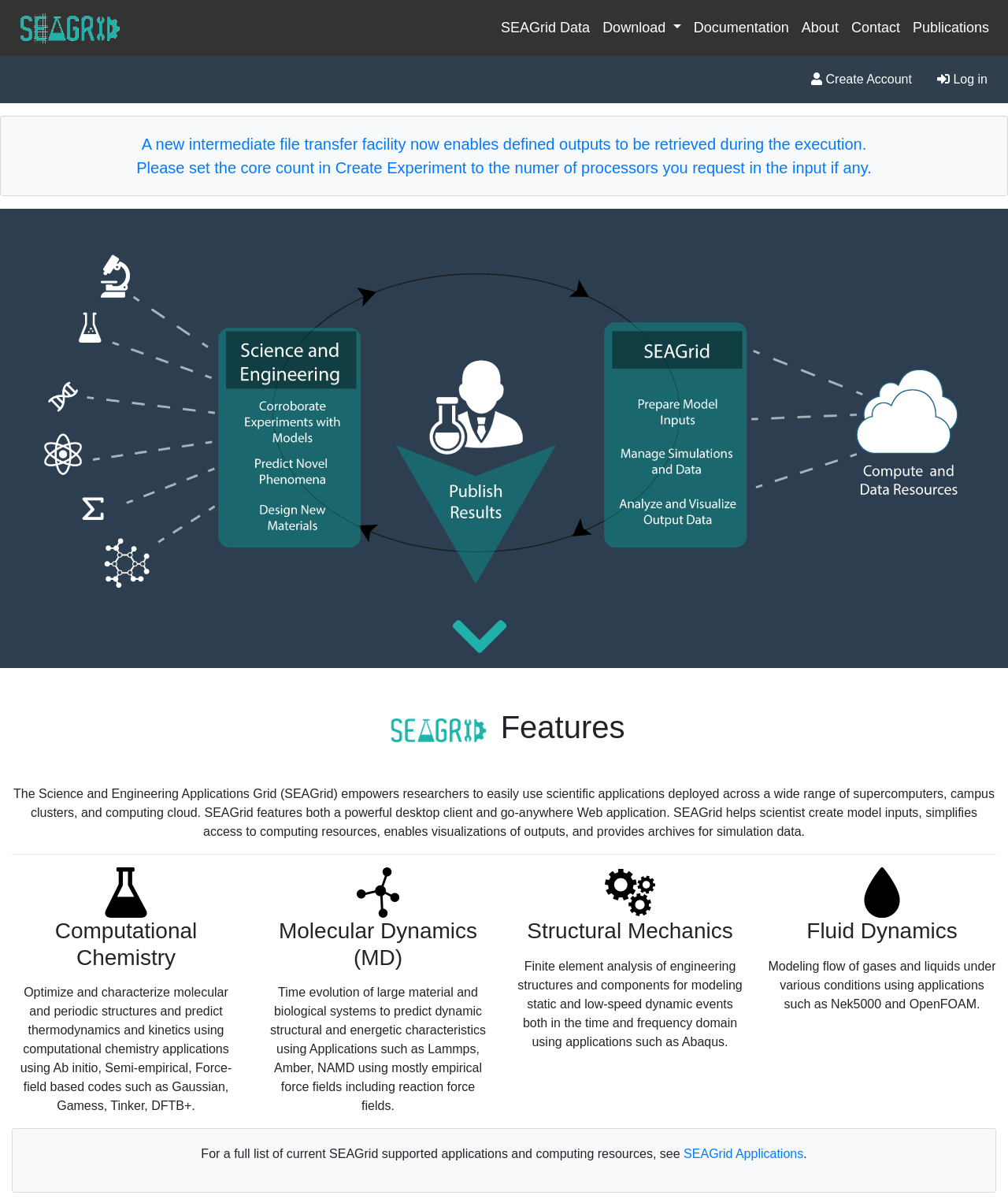What can be downloaded from SEAGrid?
Refer to the image and respond with a one-word or short-phrase answer.

Data